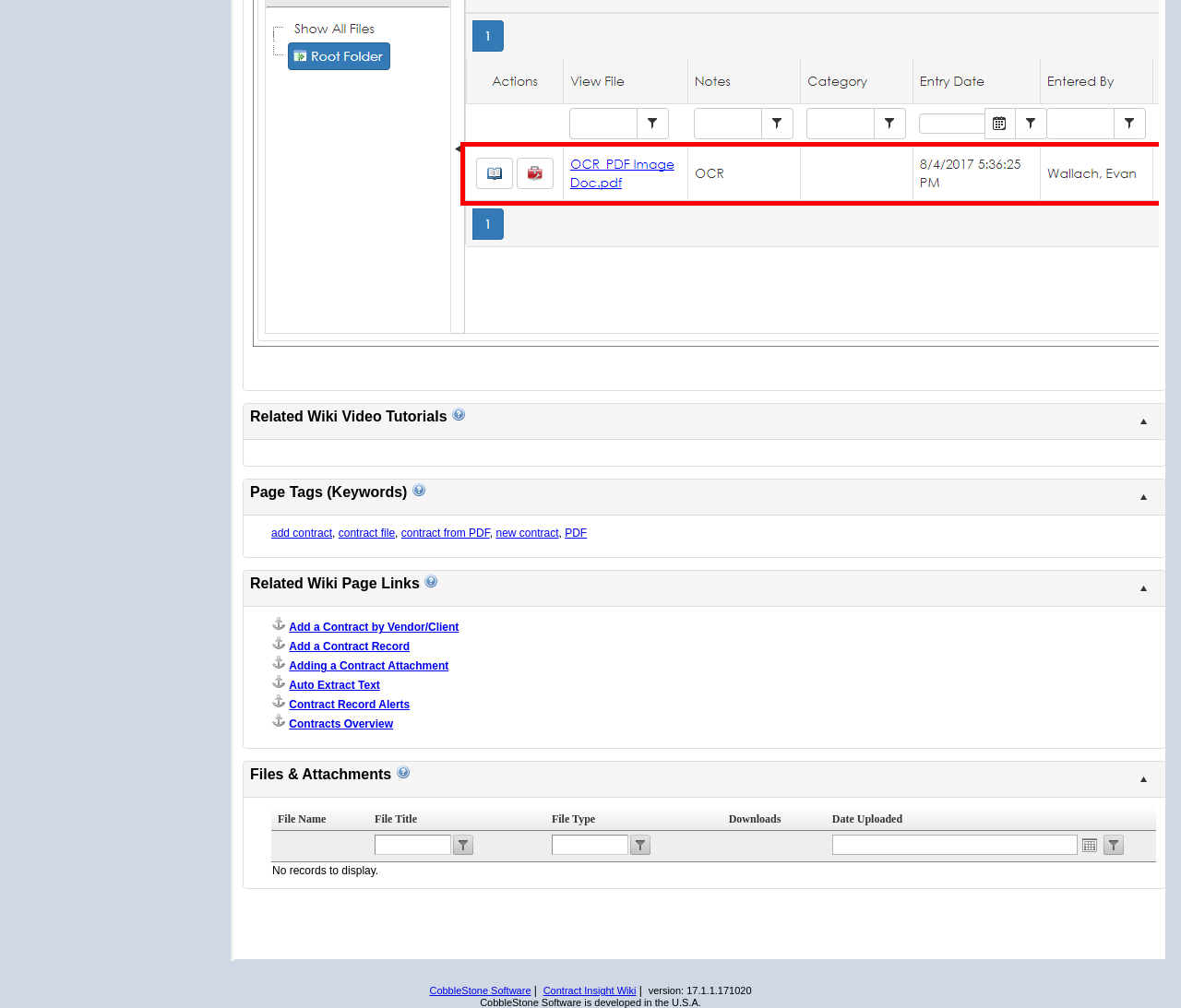Determine the bounding box coordinates for the area that needs to be clicked to fulfill this task: "Click on the 'contract from PDF' link". The coordinates must be given as four float numbers between 0 and 1, i.e., [left, top, right, bottom].

[0.34, 0.523, 0.415, 0.536]